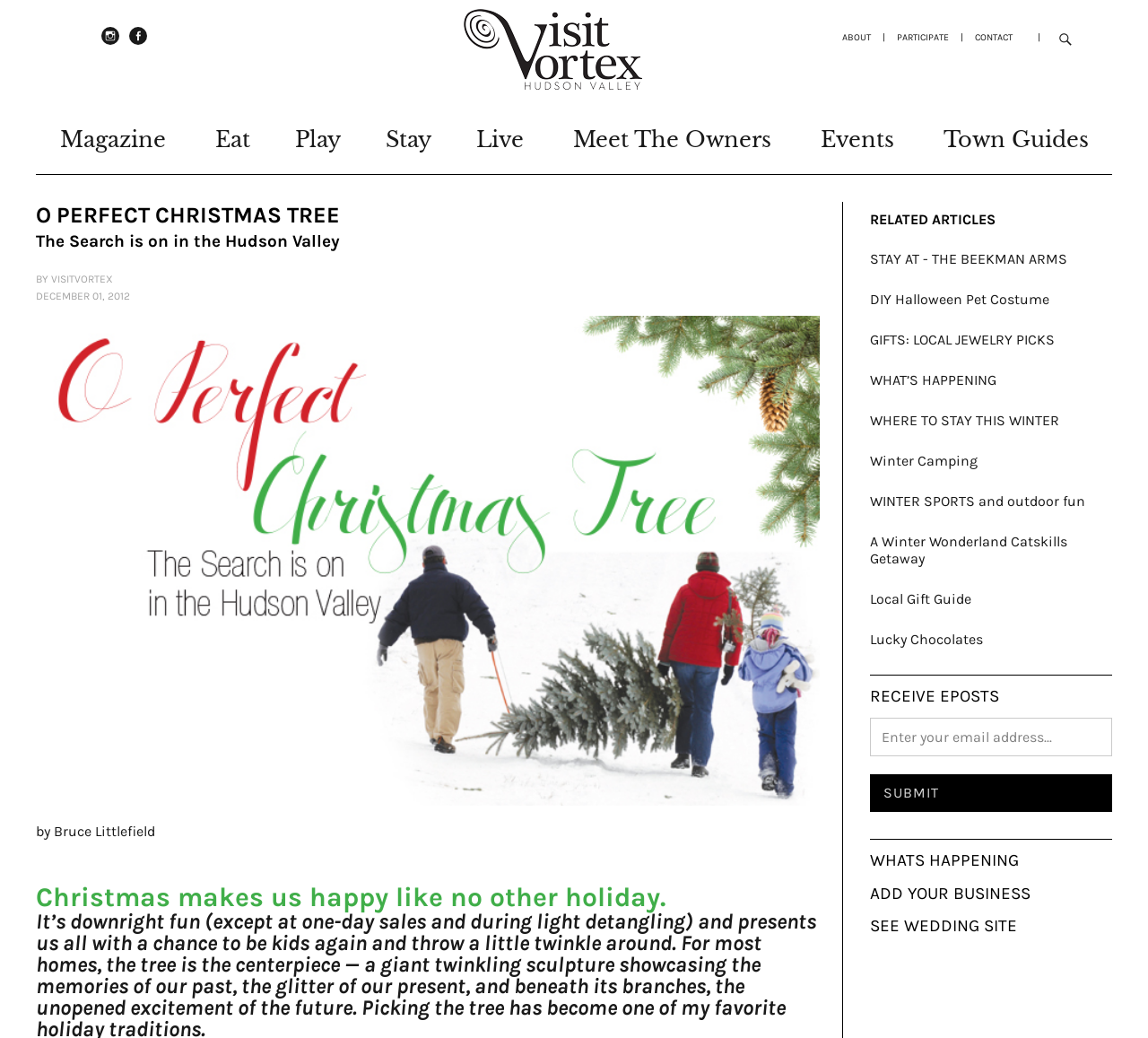Using the elements shown in the image, answer the question comprehensively: What is the author of this article?

The author of the article is mentioned at the bottom of the article, where it says 'by Bruce Littlefield', indicating that Bruce Littlefield is the author of the article.